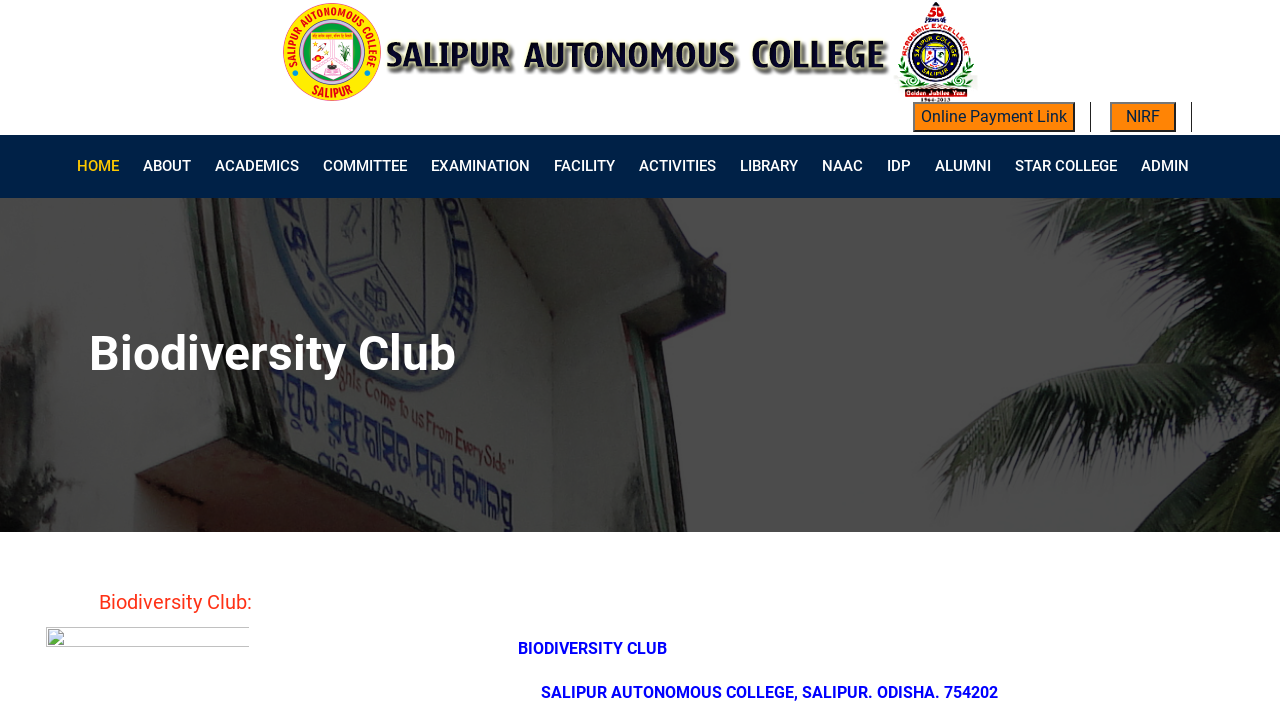Identify the bounding box coordinates of the clickable section necessary to follow the following instruction: "visit the LIBRARY page". The coordinates should be presented as four float numbers from 0 to 1, i.e., [left, top, right, bottom].

[0.57, 0.192, 0.631, 0.281]